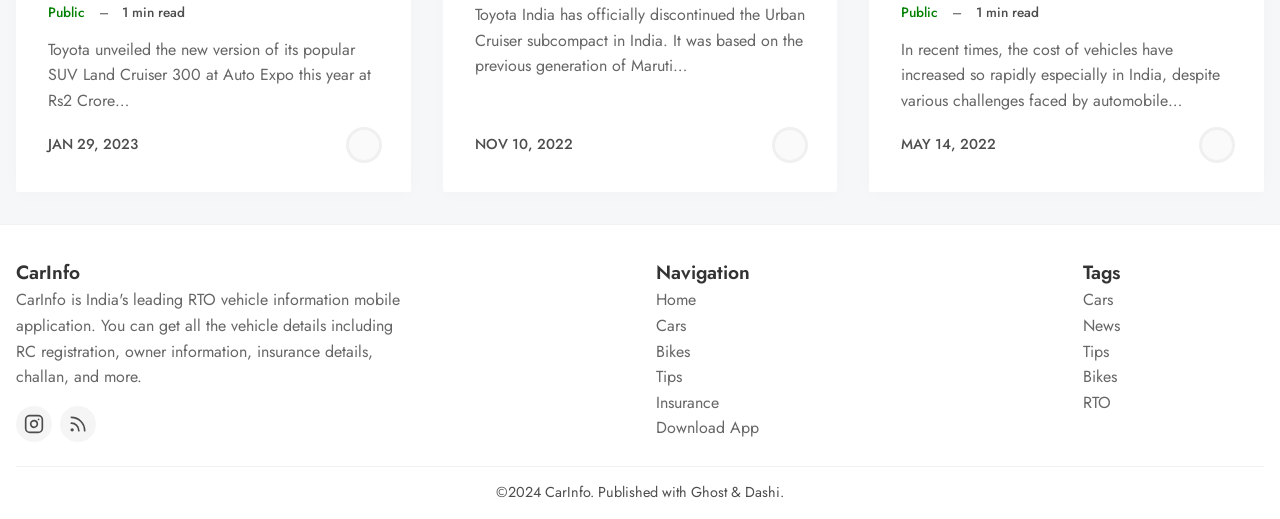Utilize the details in the image to give a detailed response to the question: How many menu items are there in the navigation section?

The navigation section is located at the top of the webpage and contains a vertical menu with 6 menu items: Home, Cars, Bikes, Tips, Insurance, and Download App.